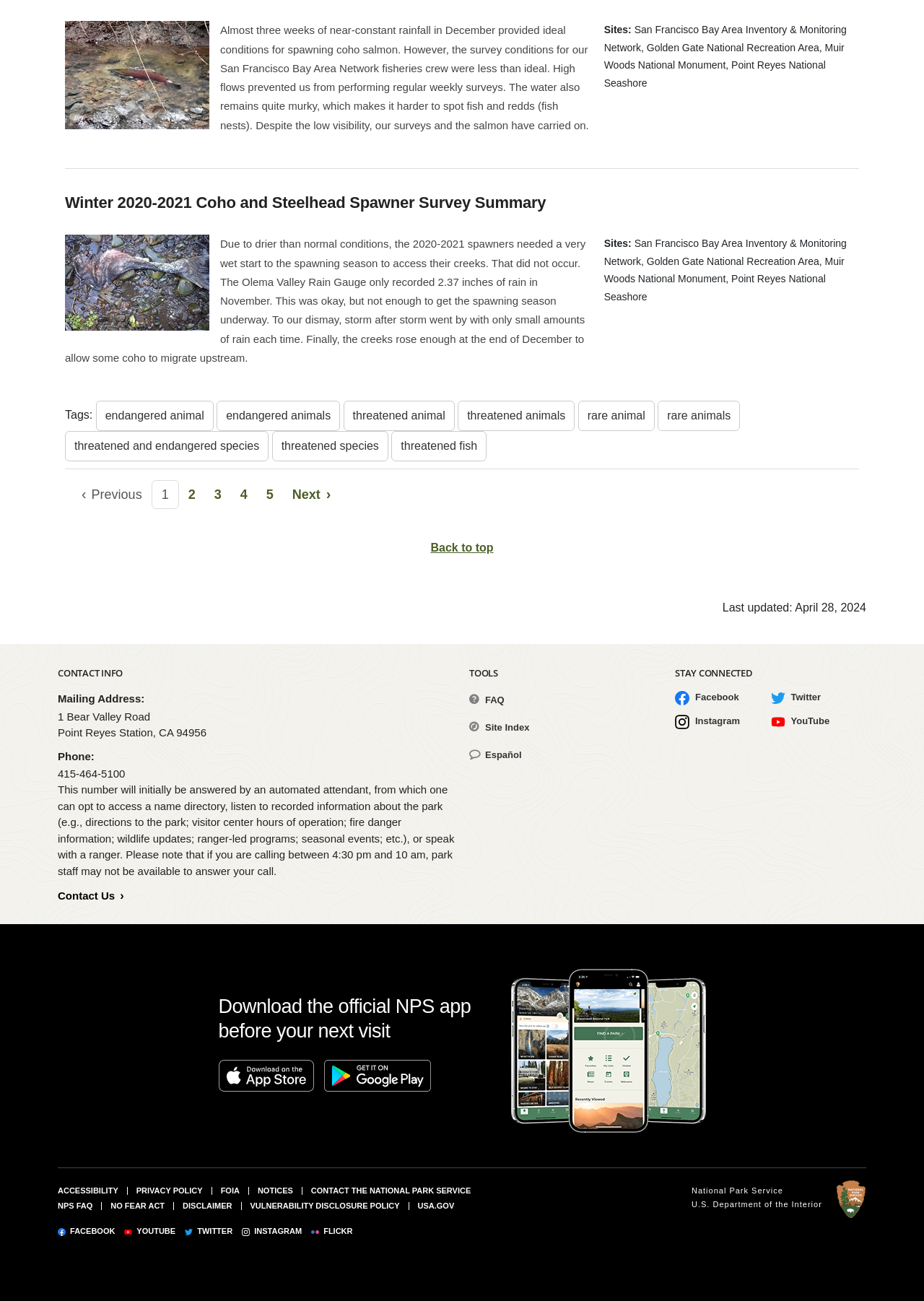Identify the bounding box coordinates for the UI element described as follows: "No Fear Act". Ensure the coordinates are four float numbers between 0 and 1, formatted as [left, top, right, bottom].

[0.12, 0.923, 0.178, 0.93]